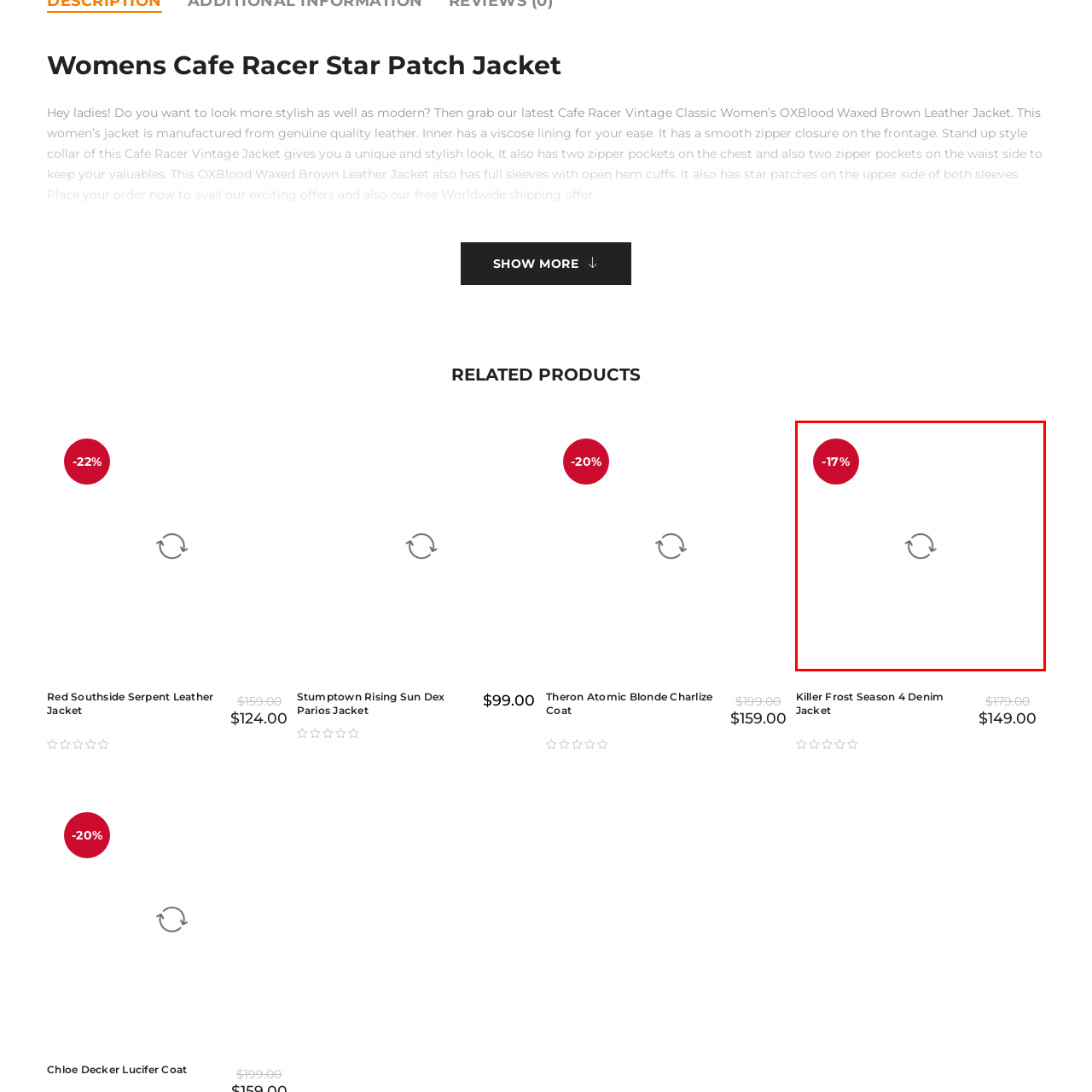Inspect the picture enclosed by the red border, What is the purpose of the jacket's design? Provide your answer as a single word or phrase.

To enhance the wearer's style